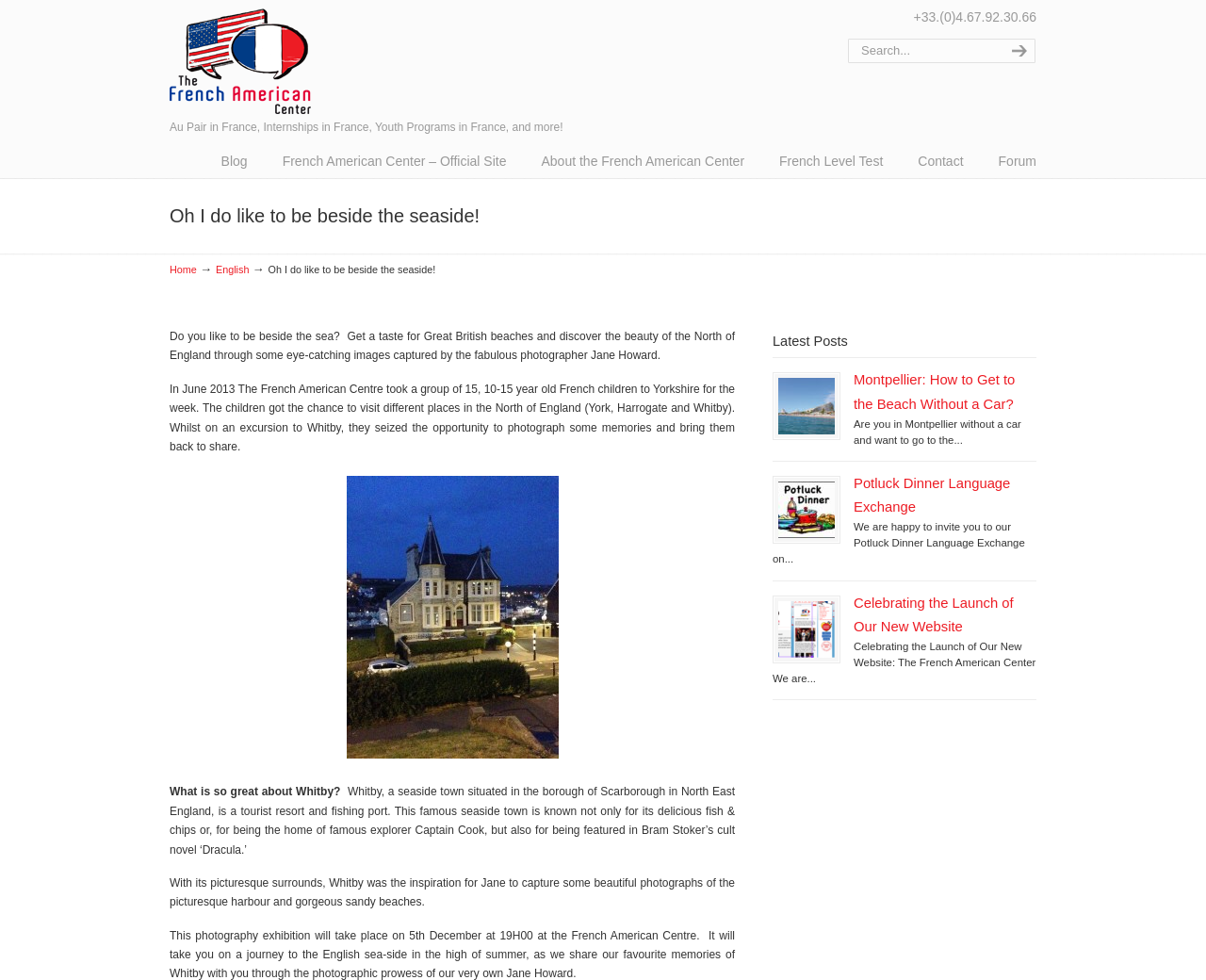Please specify the bounding box coordinates for the clickable region that will help you carry out the instruction: "Search for something".

[0.703, 0.039, 0.827, 0.064]